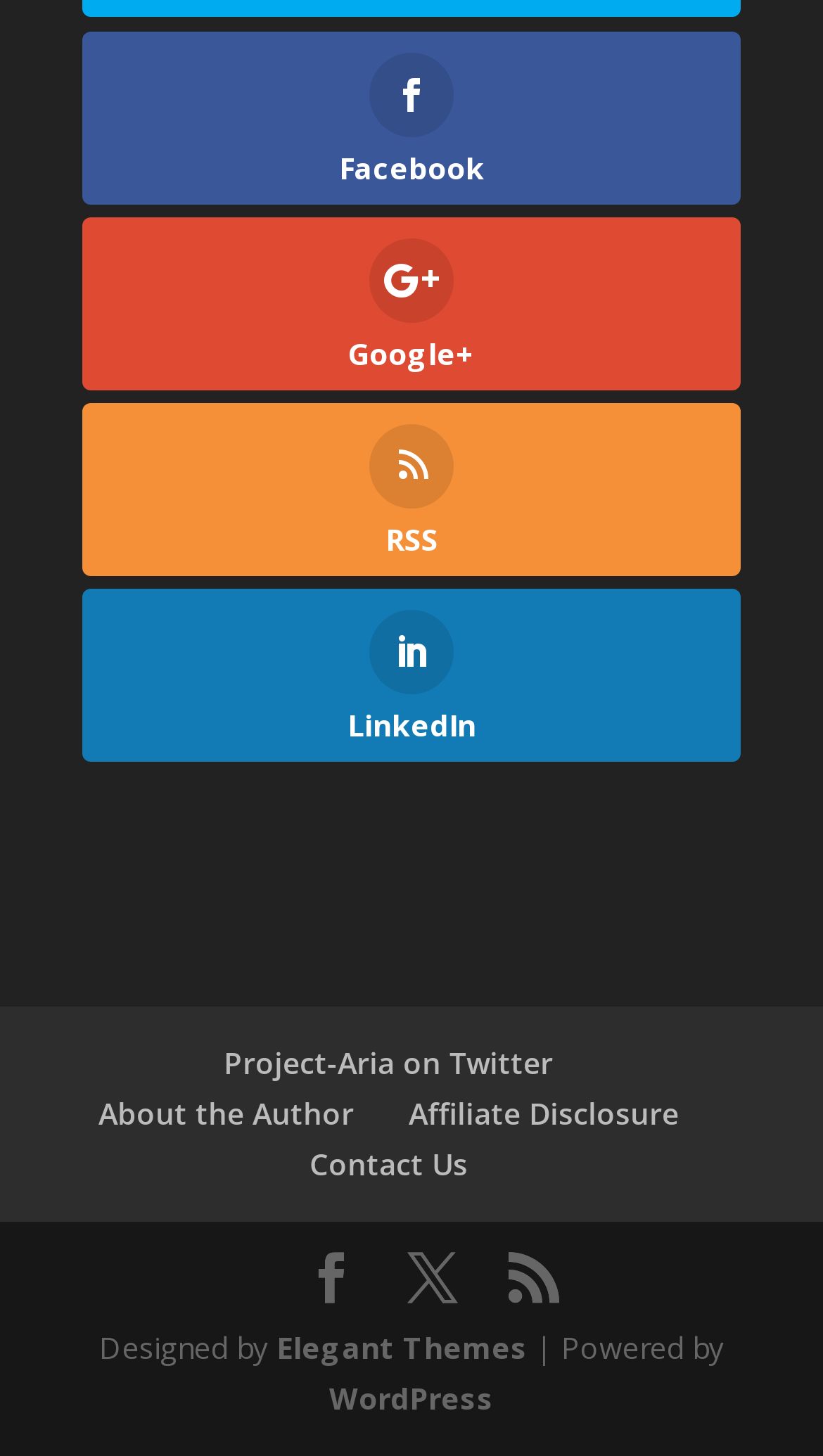What social media platforms are linked?
Based on the visual information, provide a detailed and comprehensive answer.

By examining the links at the top of the webpage, I found that there are links to Facebook, Google+, LinkedIn, and Twitter, indicating that the website is connected to these social media platforms.